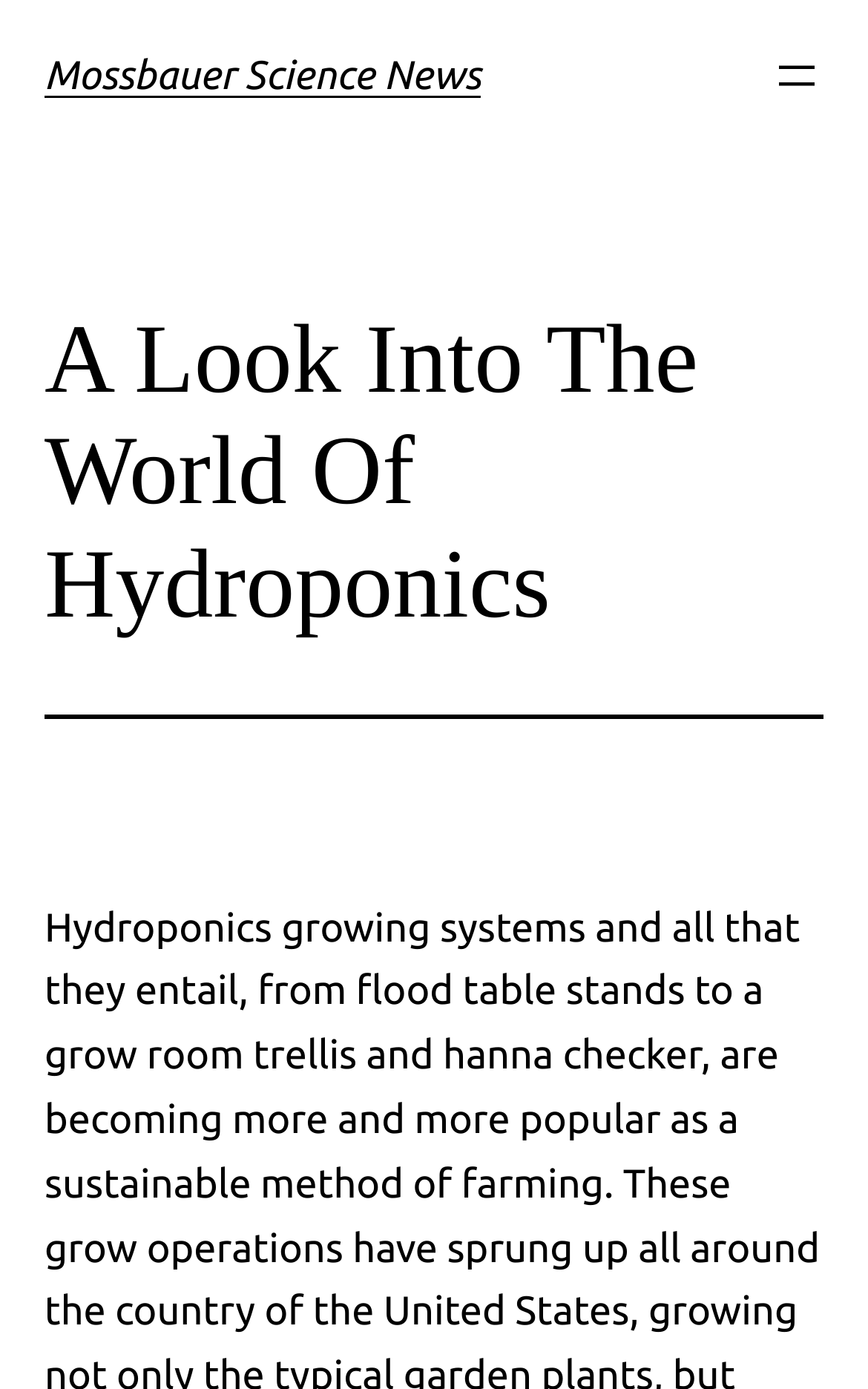Highlight the bounding box of the UI element that corresponds to this description: "aria-label="Open menu"".

[0.887, 0.036, 0.949, 0.074]